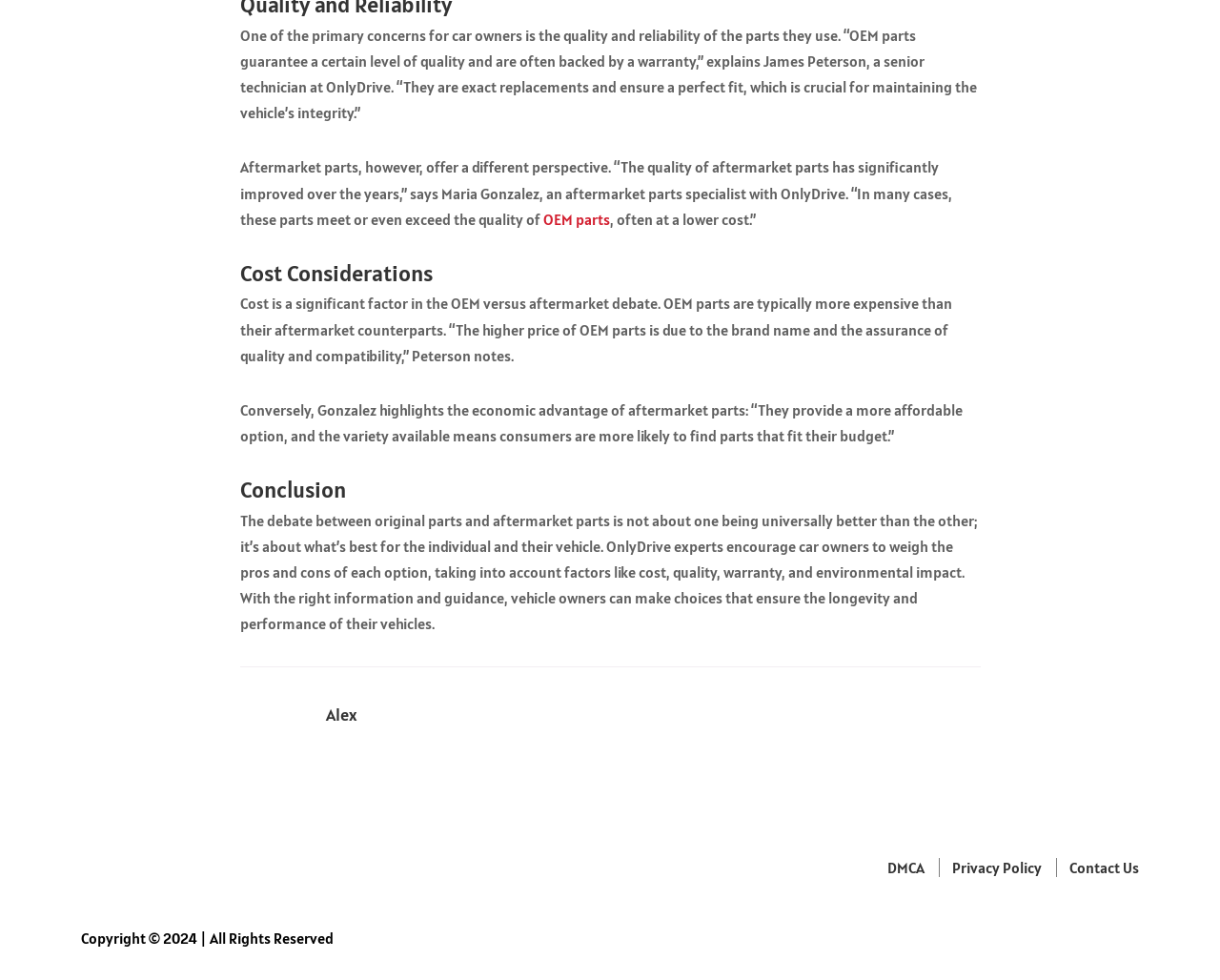Bounding box coordinates are to be given in the format (top-left x, top-left y, bottom-right x, bottom-right y). All values must be floating point numbers between 0 and 1. Provide the bounding box coordinate for the UI element described as: DMCA

[0.727, 0.875, 0.77, 0.894]